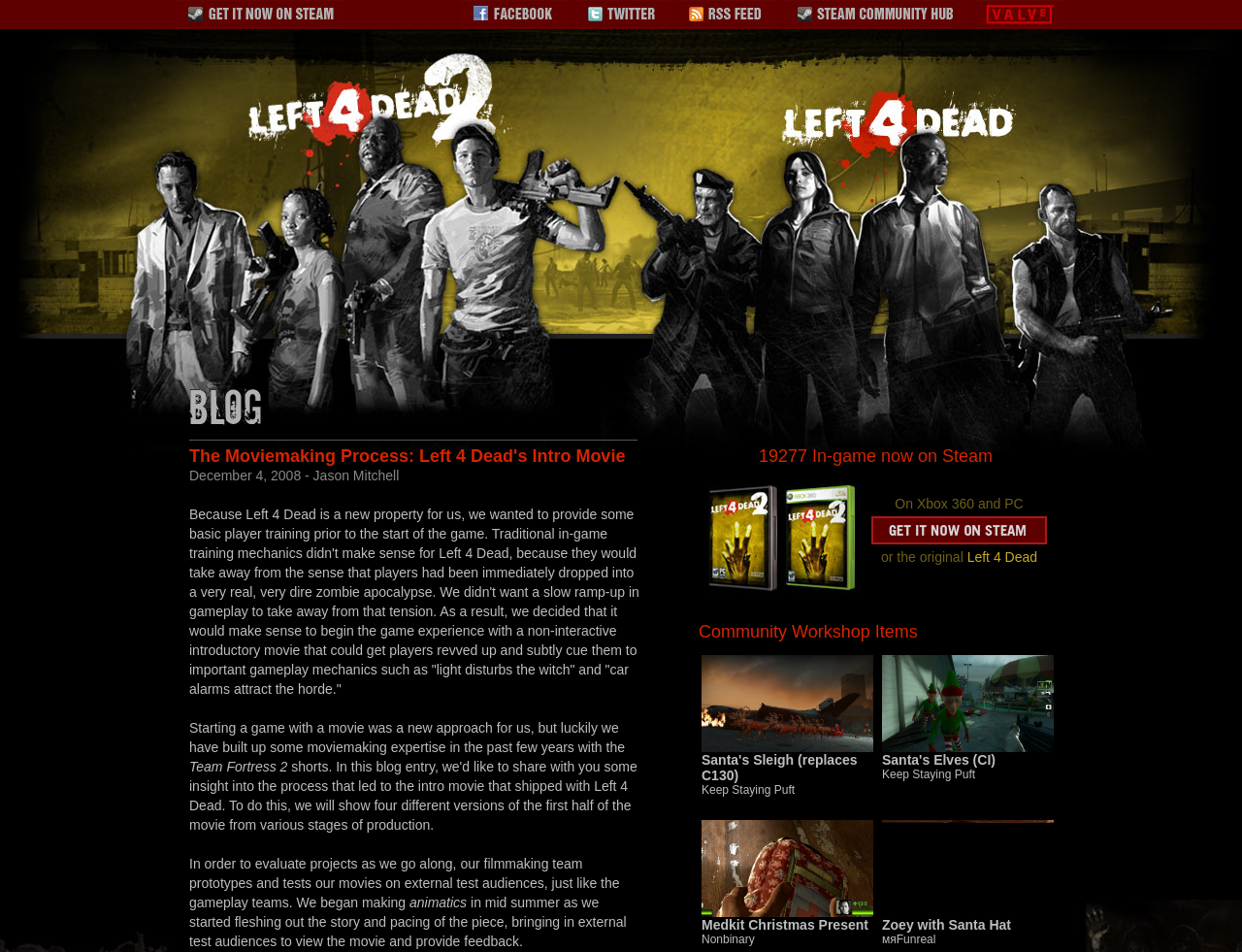Locate the bounding box coordinates of the clickable region to complete the following instruction: "Visit the L4D Community Hub."

[0.631, 0.016, 0.78, 0.033]